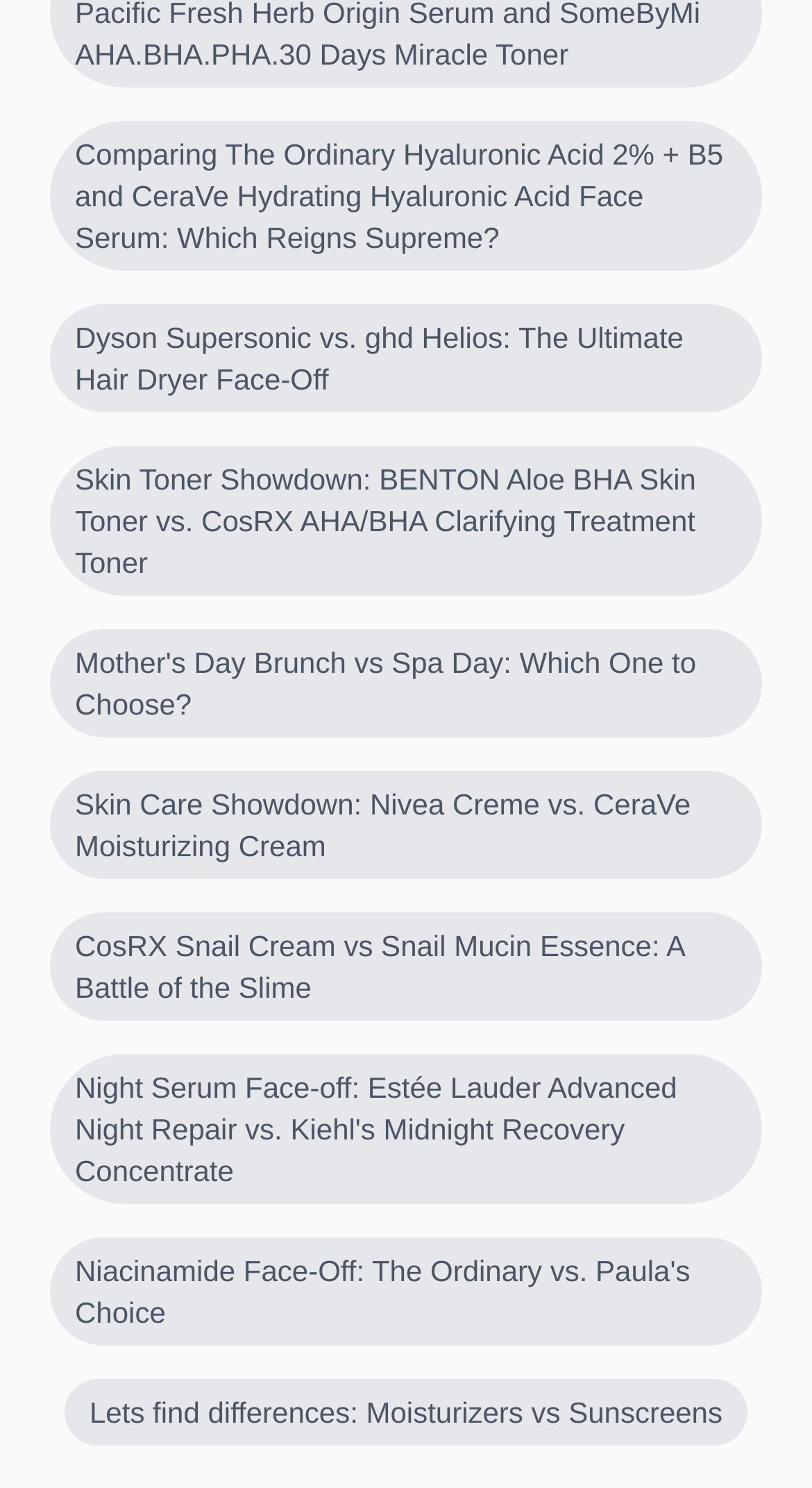What is the brand mentioned in the second article?
Please respond to the question with a detailed and informative answer.

The second article is about comparing two hair dryers, one from Dyson and the other from ghd, to determine which one is better.